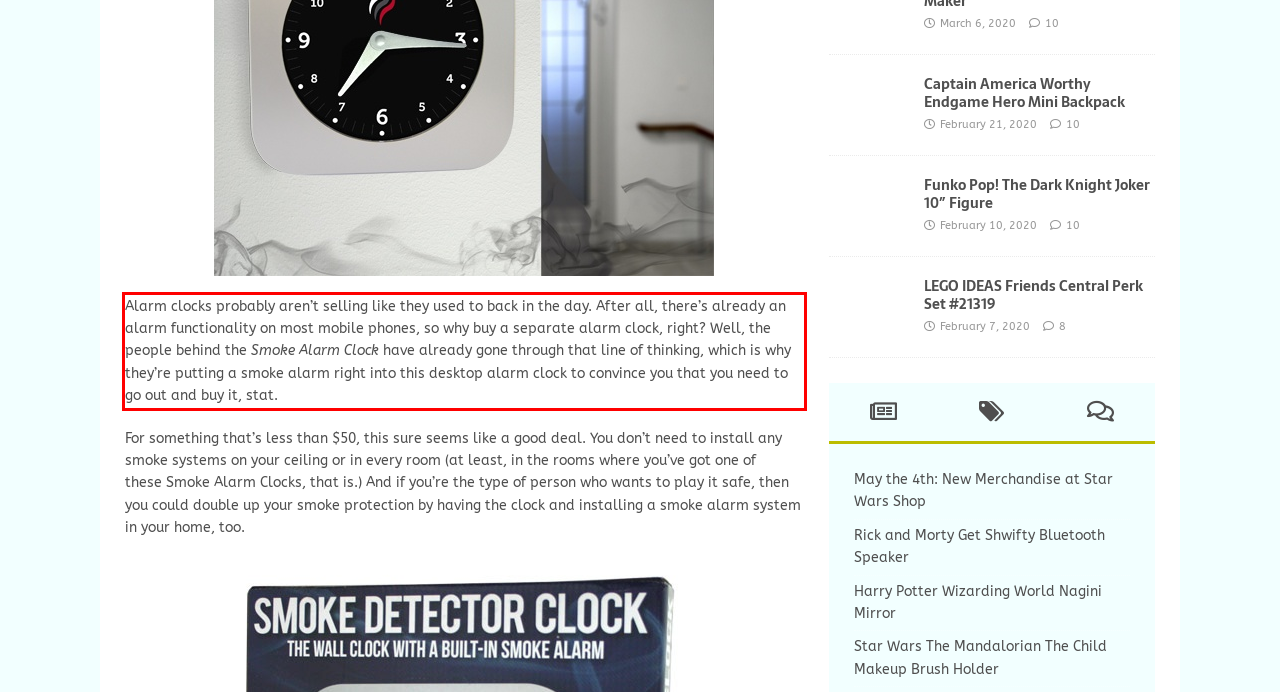Given a webpage screenshot, identify the text inside the red bounding box using OCR and extract it.

Alarm clocks probably aren’t selling like they used to back in the day. After all, there’s already an alarm functionality on most mobile phones, so why buy a separate alarm clock, right? Well, the people behind the Smoke Alarm Clock have already gone through that line of thinking, which is why they’re putting a smoke alarm right into this desktop alarm clock to convince you that you need to go out and buy it, stat.